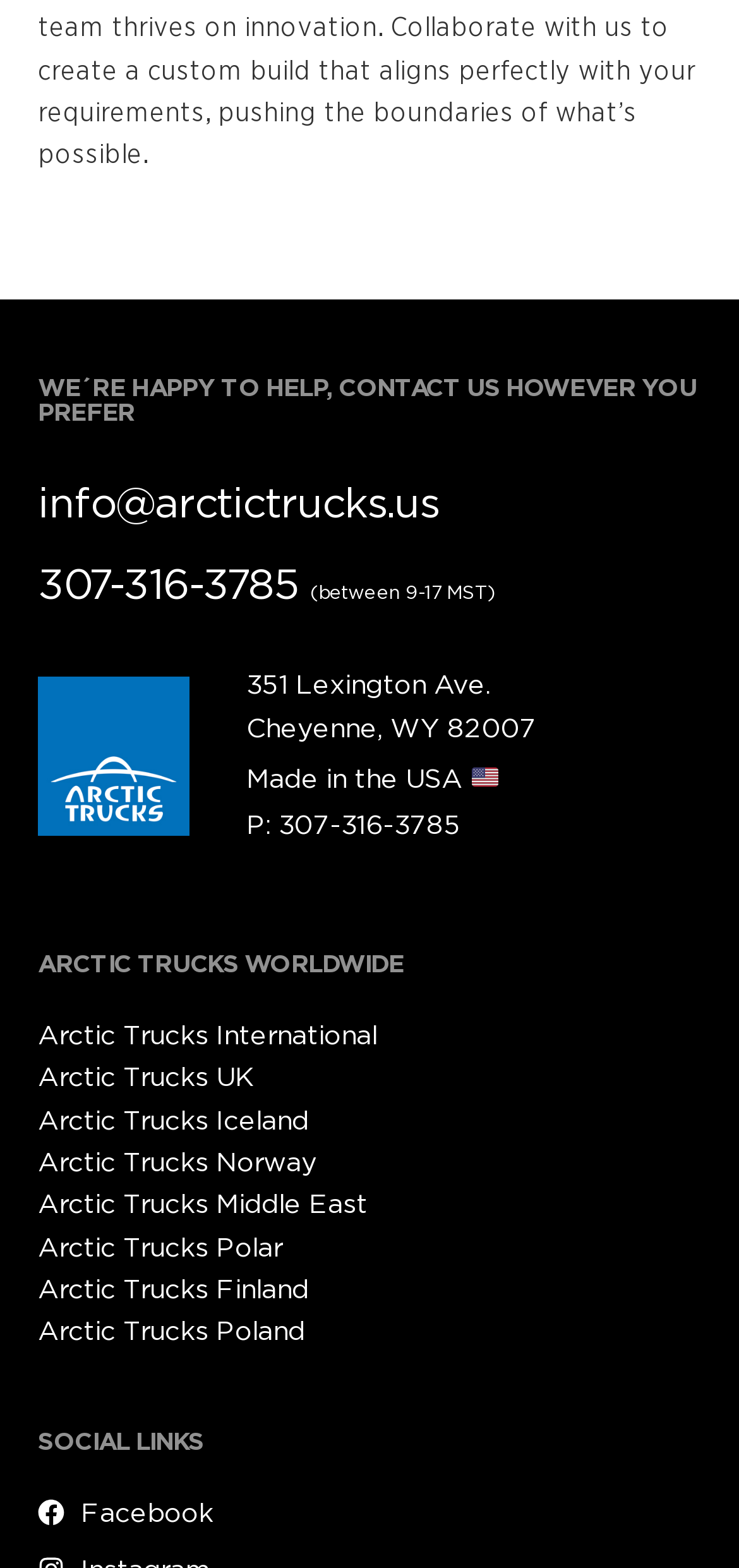Please locate the bounding box coordinates of the element that should be clicked to achieve the given instruction: "visit Arctic Trucks International".

[0.051, 0.646, 0.949, 0.673]